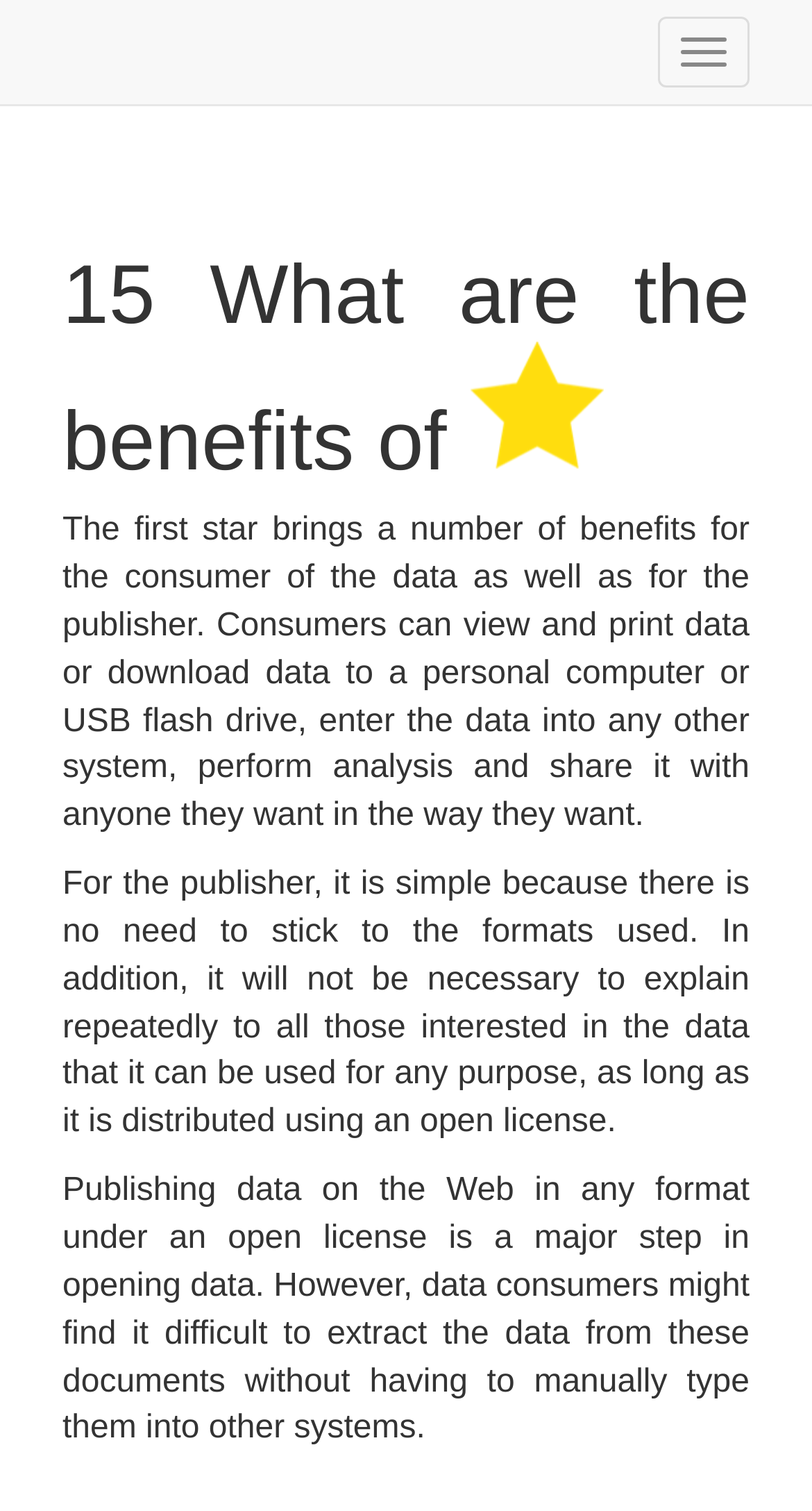Identify the bounding box of the HTML element described here: "Toggle navigation". Provide the coordinates as four float numbers between 0 and 1: [left, top, right, bottom].

[0.81, 0.011, 0.923, 0.058]